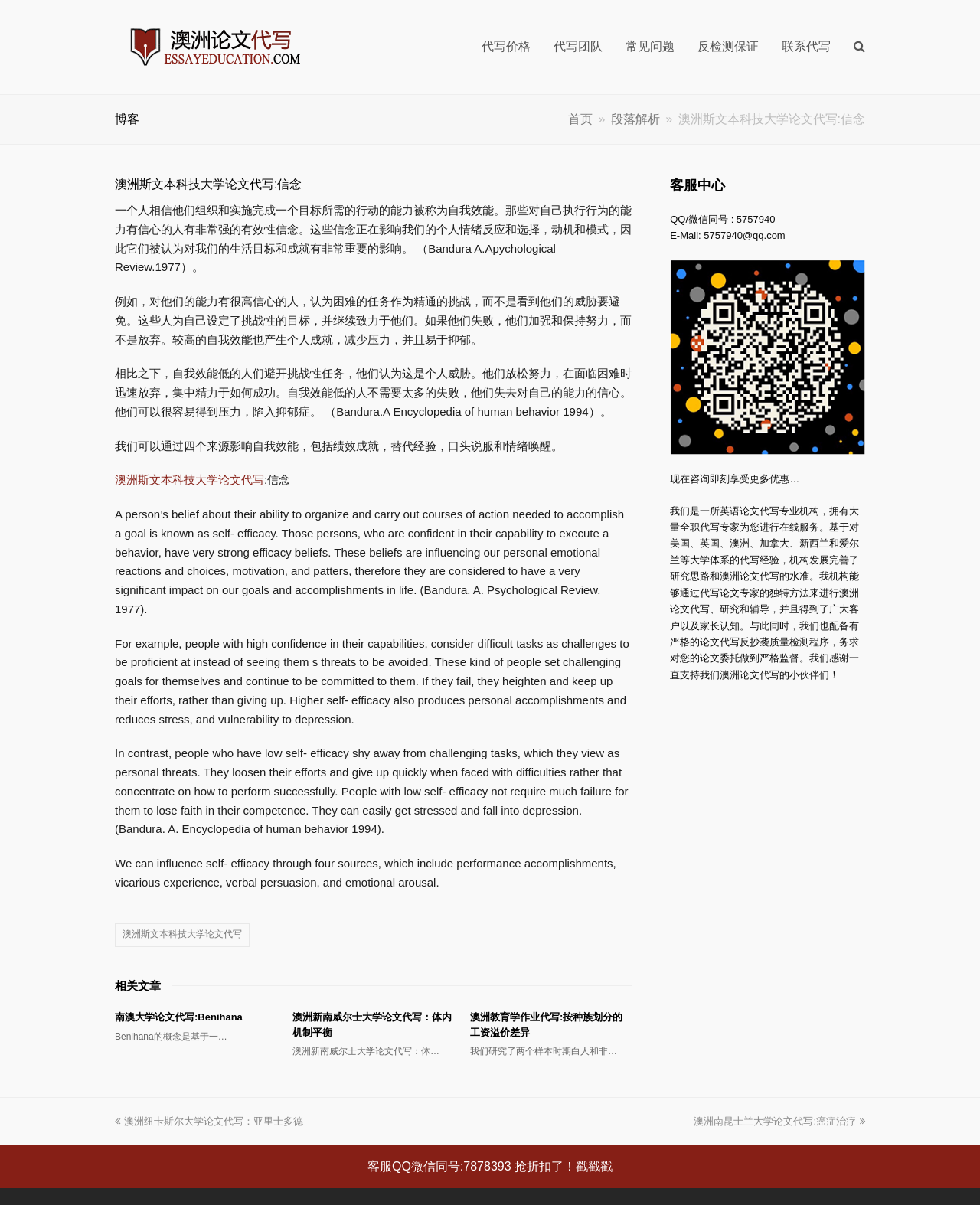Determine the bounding box for the described HTML element: "客服QQ微信同号:7878393 抢折扣了！戳戳戳". Ensure the coordinates are four float numbers between 0 and 1 in the format [left, top, right, bottom].

[0.0, 0.95, 1.0, 0.986]